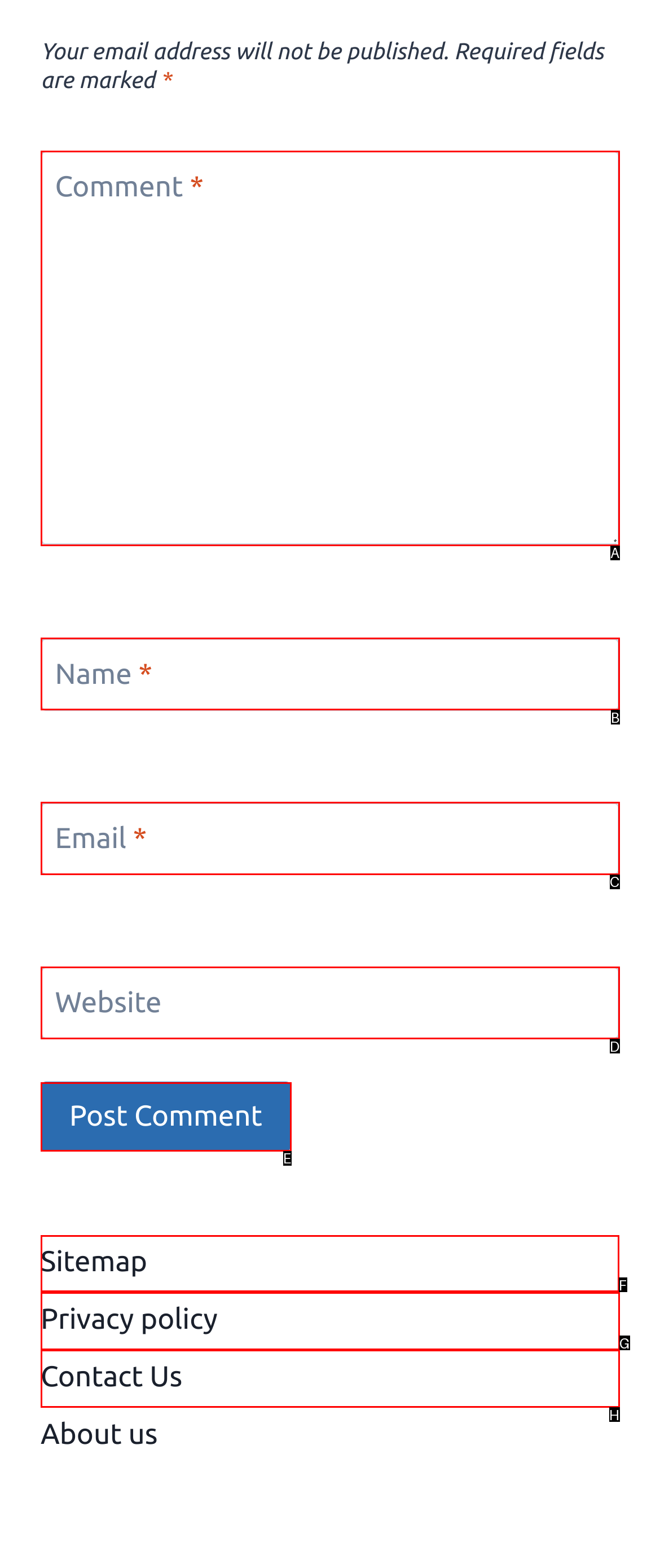Identify the correct lettered option to click in order to perform this task: Visit the sitemap. Respond with the letter.

F